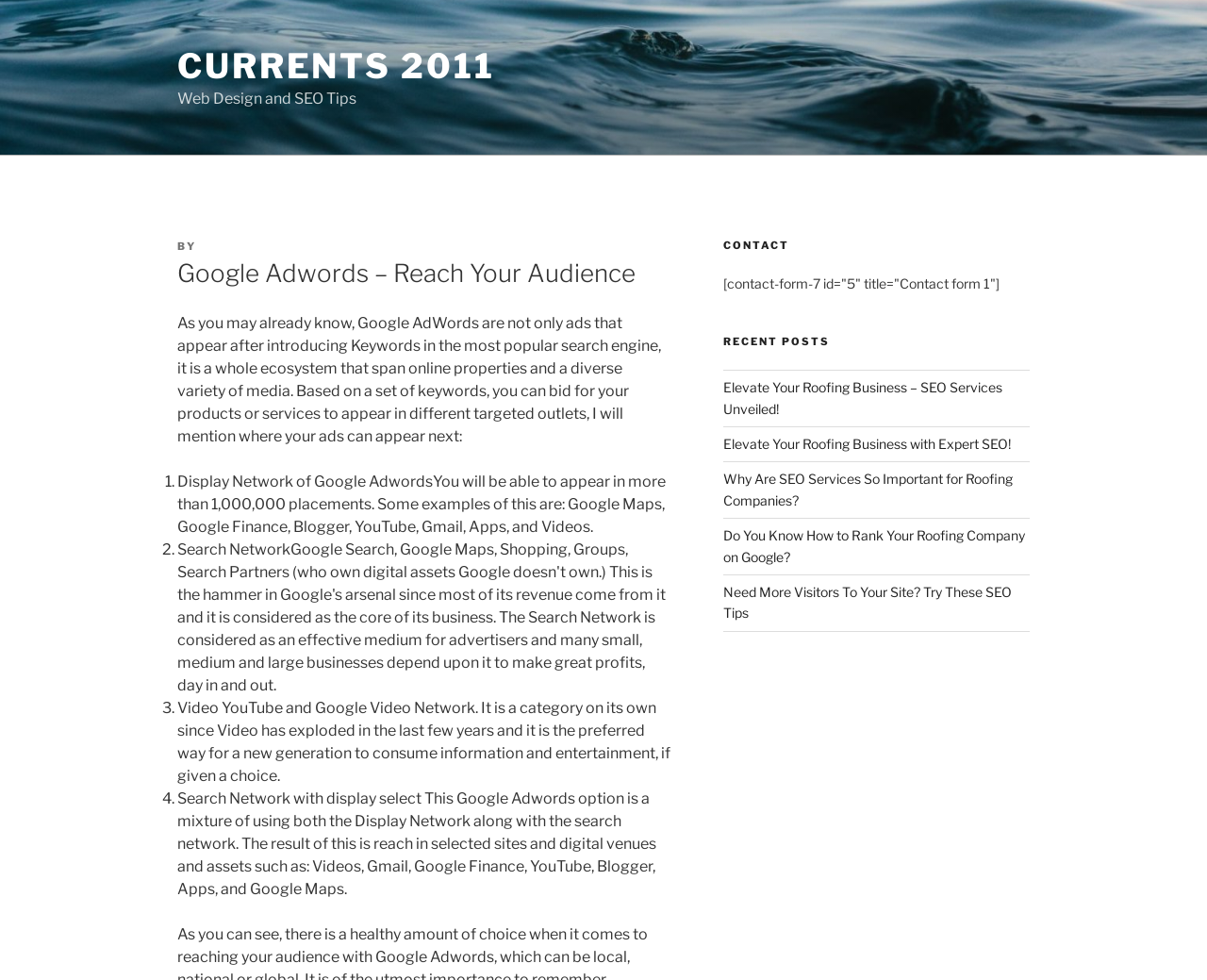Using the provided element description: "Currents 2011", identify the bounding box coordinates. The coordinates should be four floats between 0 and 1 in the order [left, top, right, bottom].

[0.147, 0.046, 0.41, 0.089]